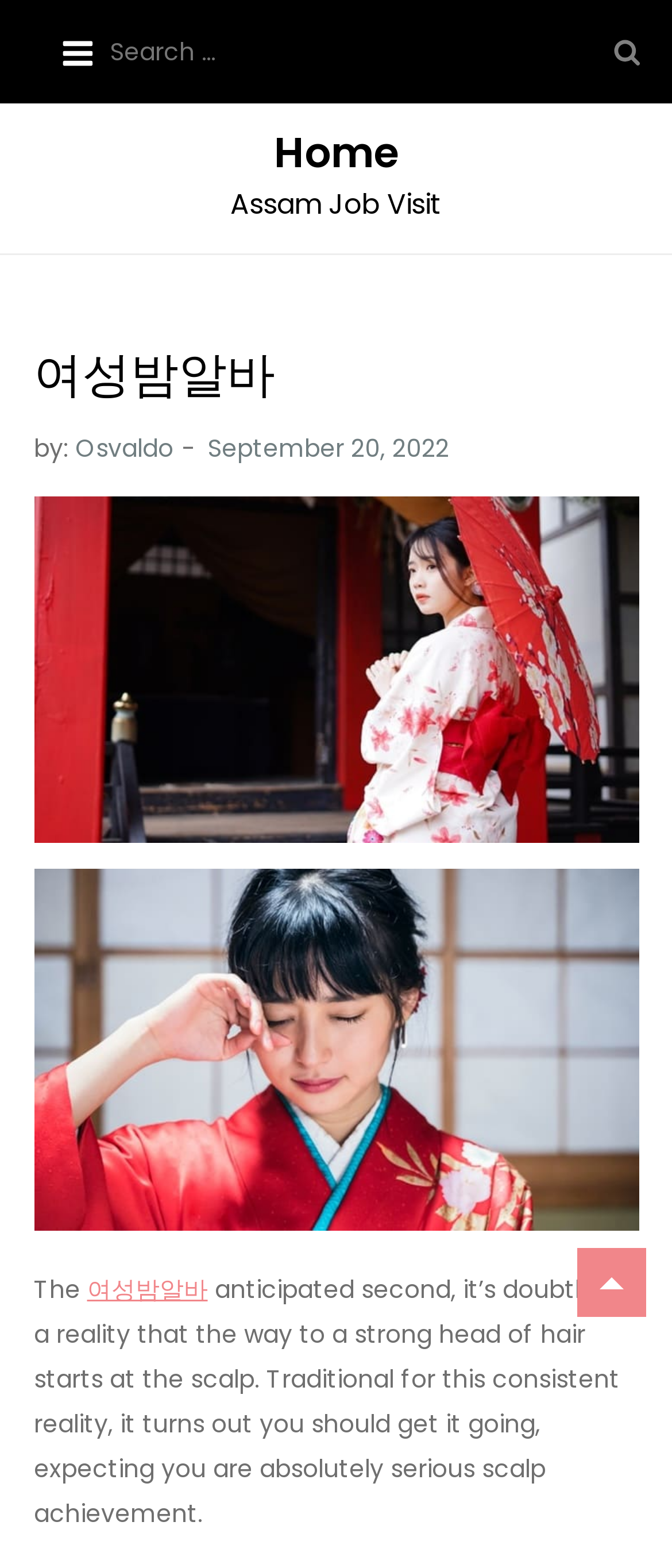Determine the bounding box coordinates of the section I need to click to execute the following instruction: "Click the link to learn more about scalp achievement". Provide the coordinates as four float numbers between 0 and 1, i.e., [left, top, right, bottom].

[0.129, 0.811, 0.309, 0.833]